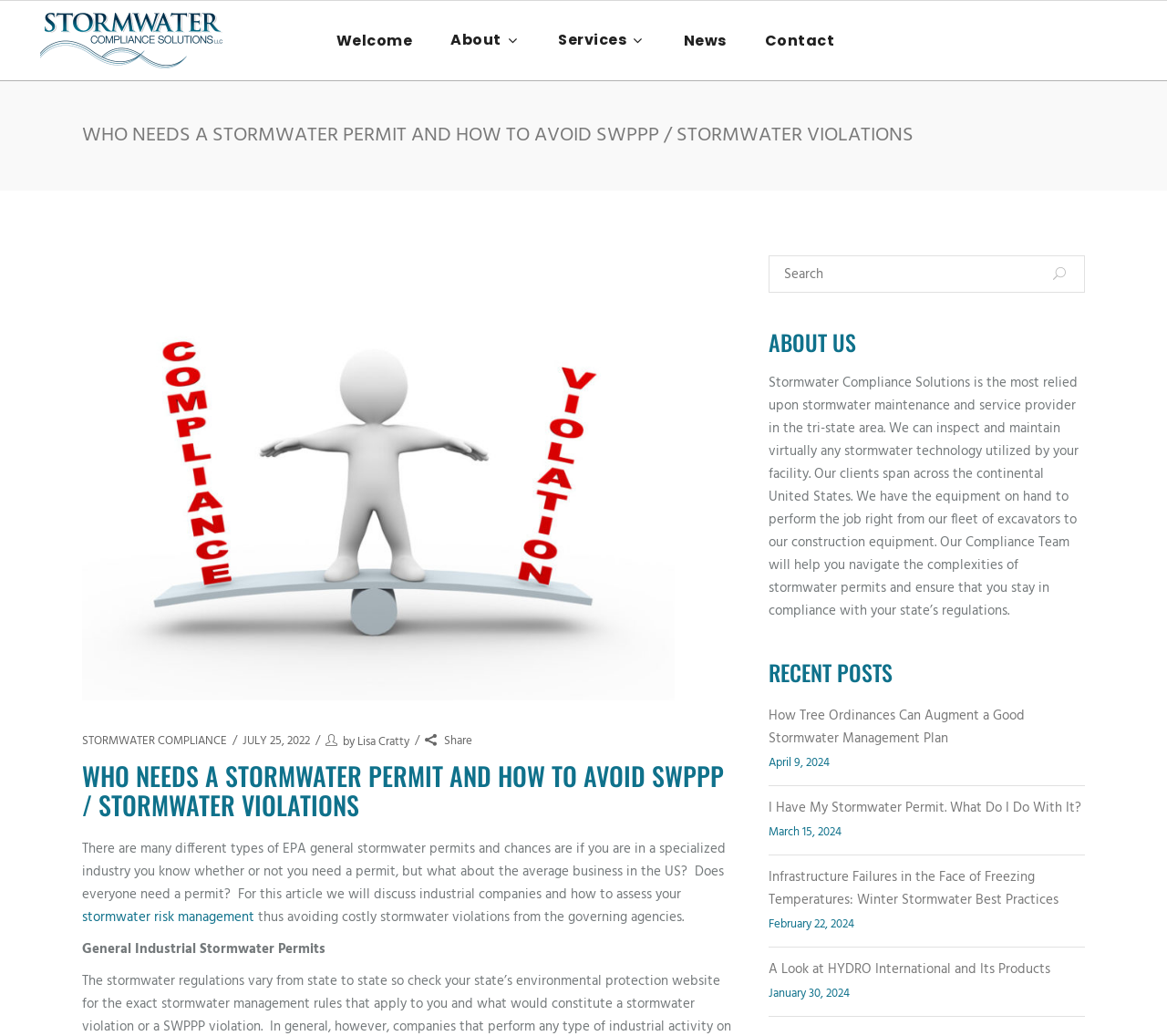Who is the author of the article?
Based on the image, provide a one-word or brief-phrase response.

Lisa Cratty